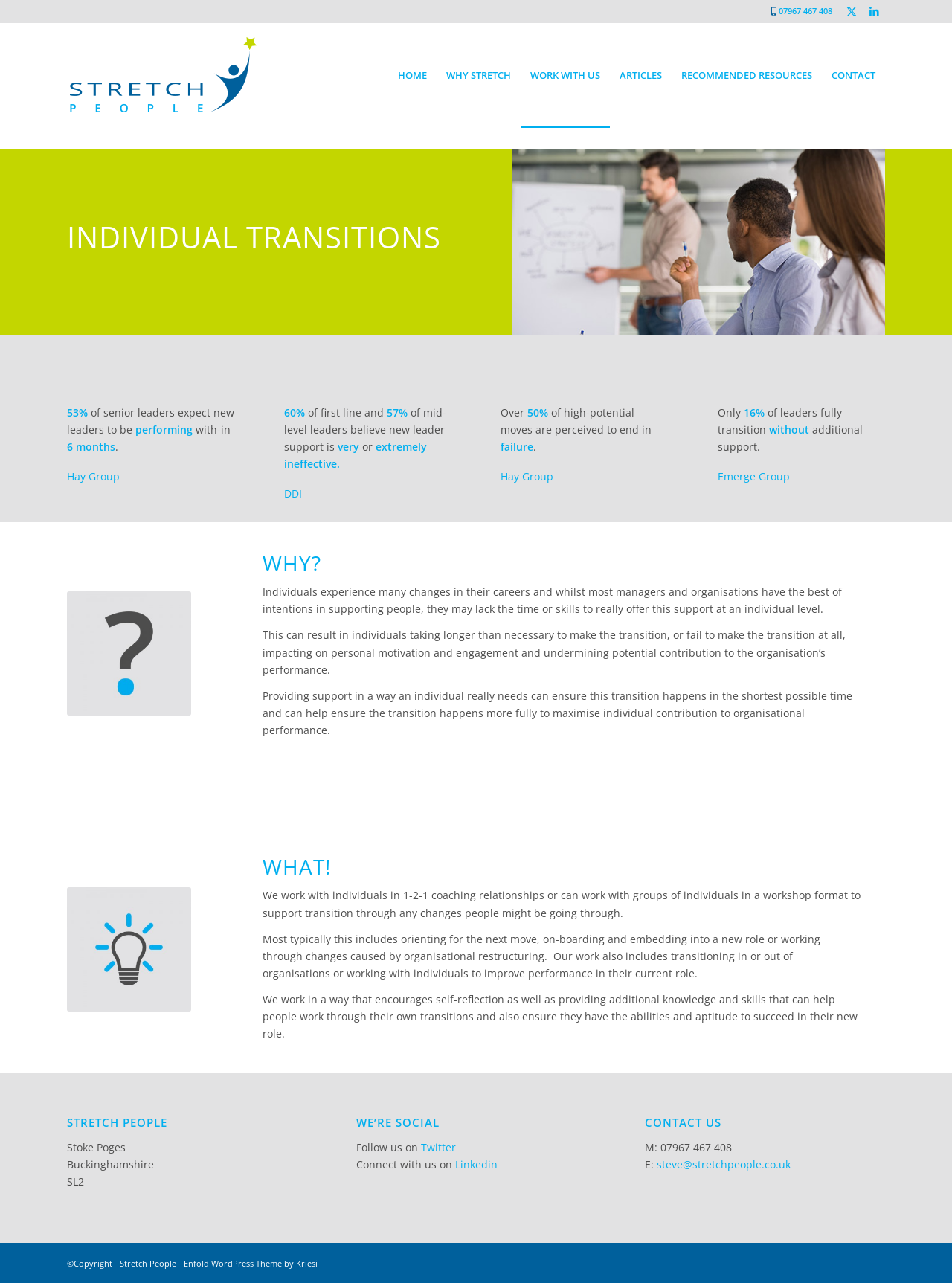What social media platforms can you follow Stretch People on?
Examine the image and provide an in-depth answer to the question.

I found the social media platforms by looking at the 'WE’RE SOCIAL' section at the bottom of the webpage, where it says 'Follow us on Twitter' and 'Connect with us on LinkedIn'.